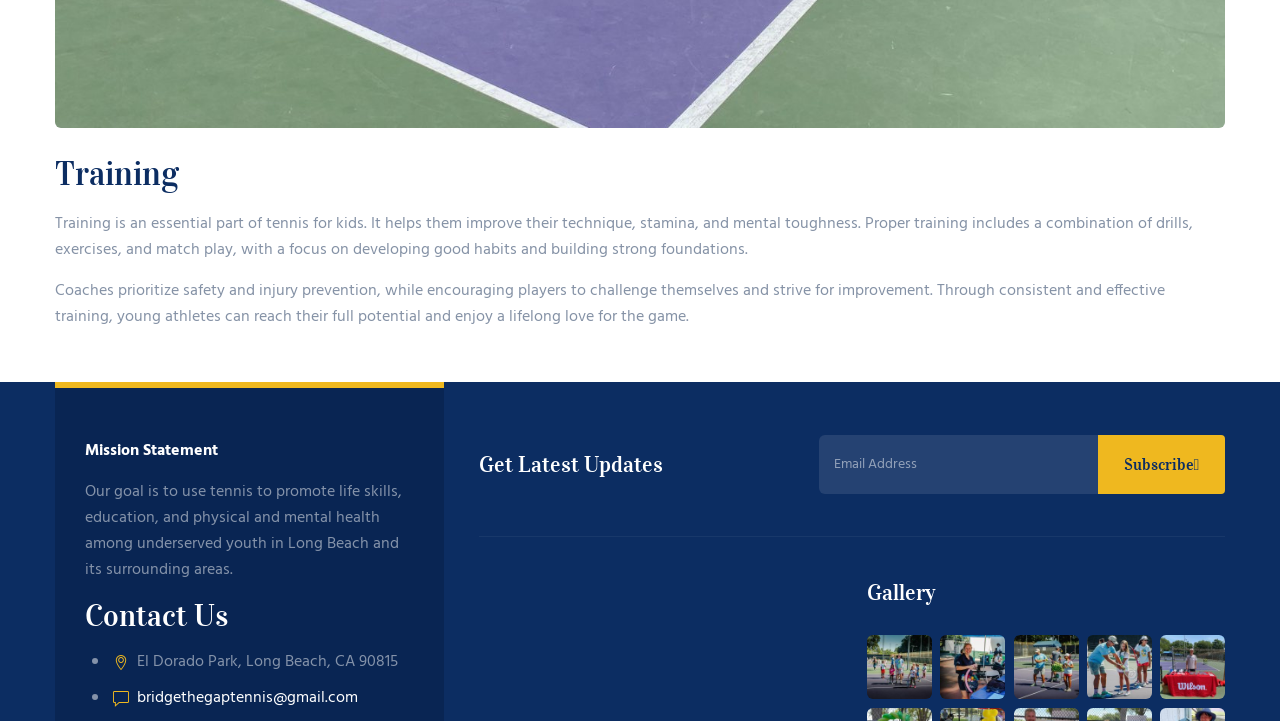What is the goal of the organization?
Kindly give a detailed and elaborate answer to the question.

The mission statement of the organization mentions that their goal is to use tennis to promote life skills, education, and physical and mental health among underserved youth in Long Beach and its surrounding areas.